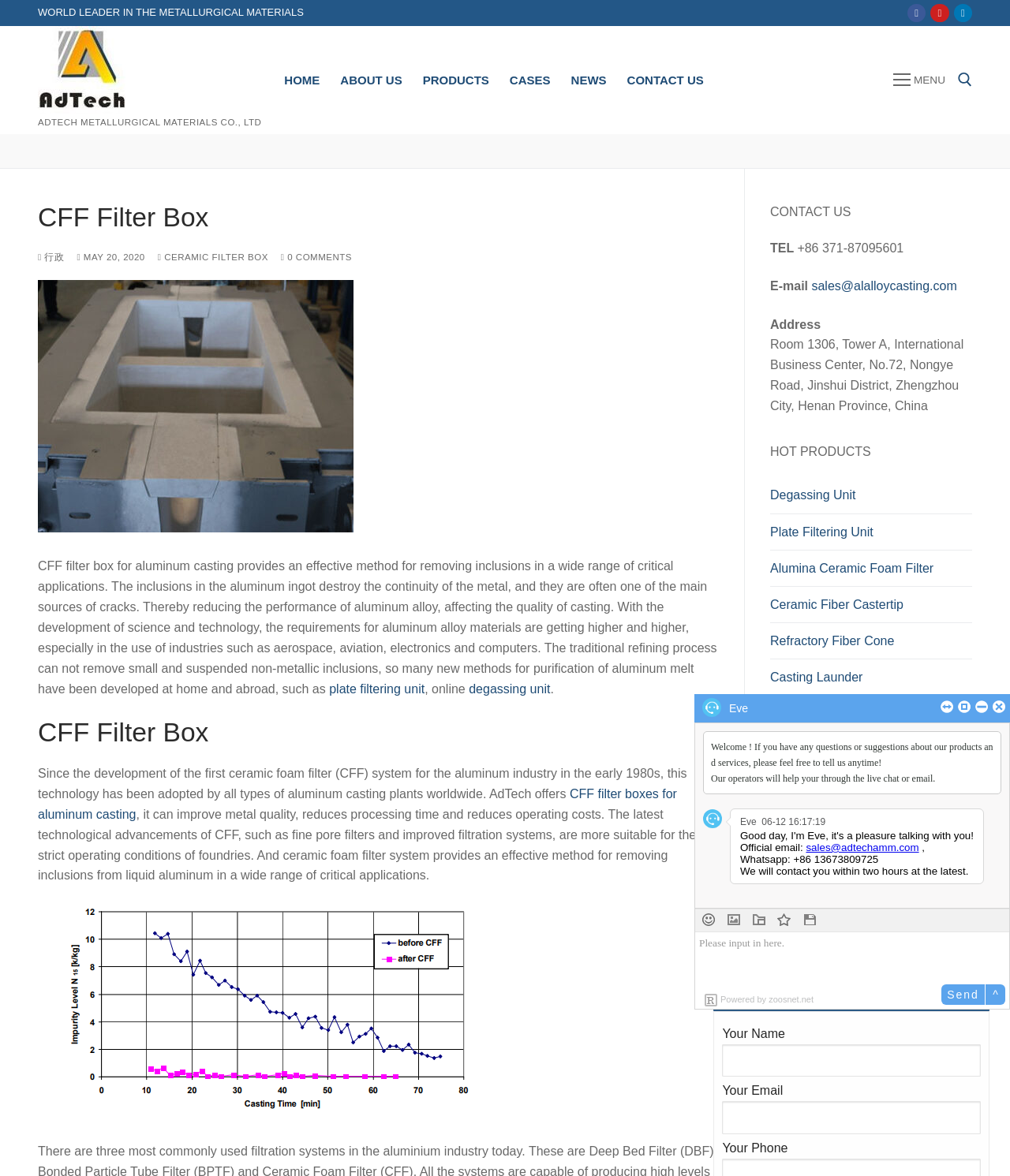Please identify the bounding box coordinates of the element I need to click to follow this instruction: "View Degassing Unit product".

[0.762, 0.406, 0.962, 0.437]